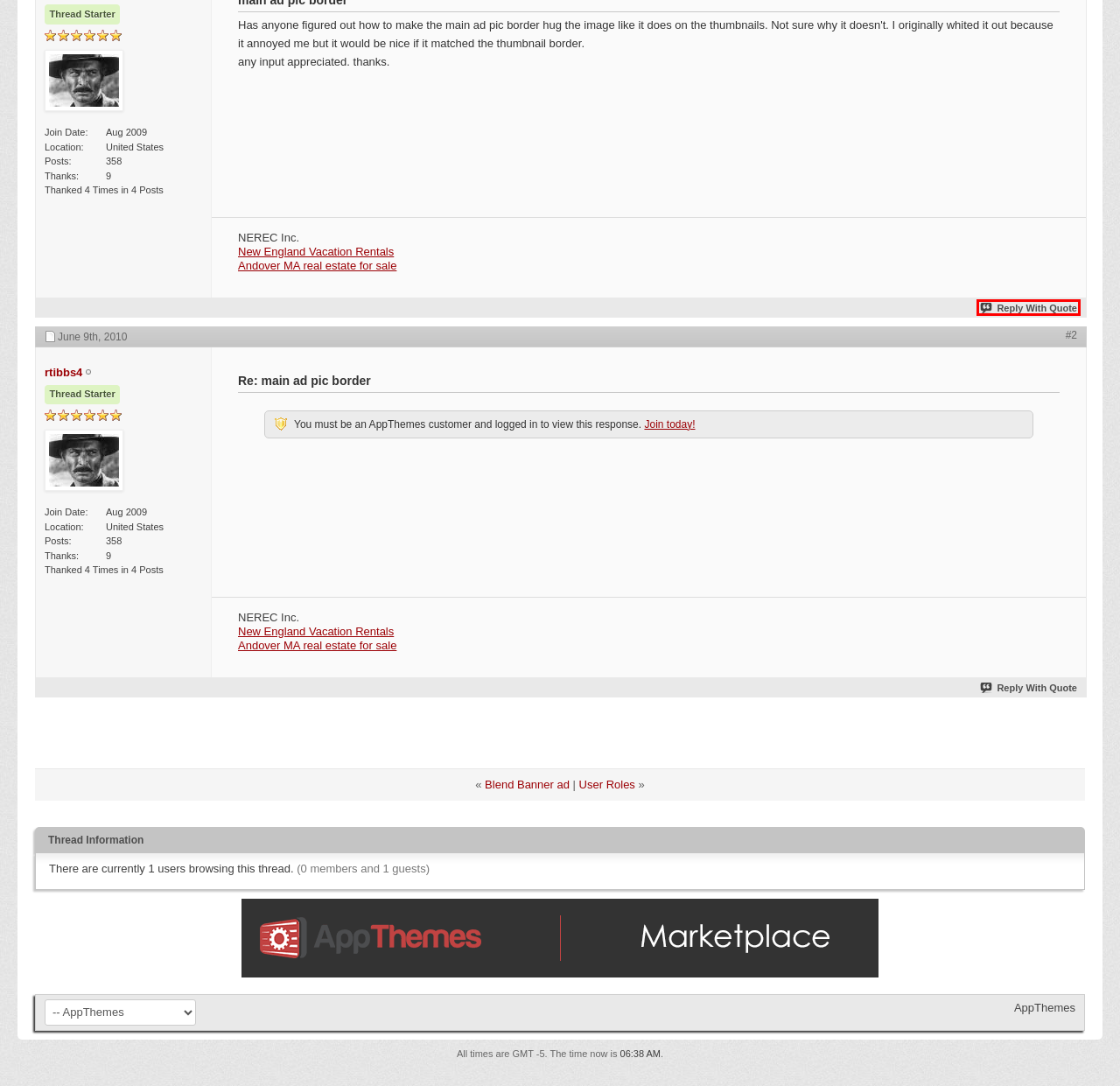You are presented with a screenshot of a webpage containing a red bounding box around a particular UI element. Select the best webpage description that matches the new webpage after clicking the element within the bounding box. Here are the candidates:
A. Premium WordPress Themes | AppThemes
B. Account Login | AppThemes | AppThemes
C. AppThemes Forum FAQ
D. WordPress Plugins & Child Themes Marketplace | AppThemes Marketplace
E. Activity Stream - AppThemes Forum
F. Advanced Search - AppThemes Forum
G. Contact Form | AppThemes
H. AppThemes Forum

H